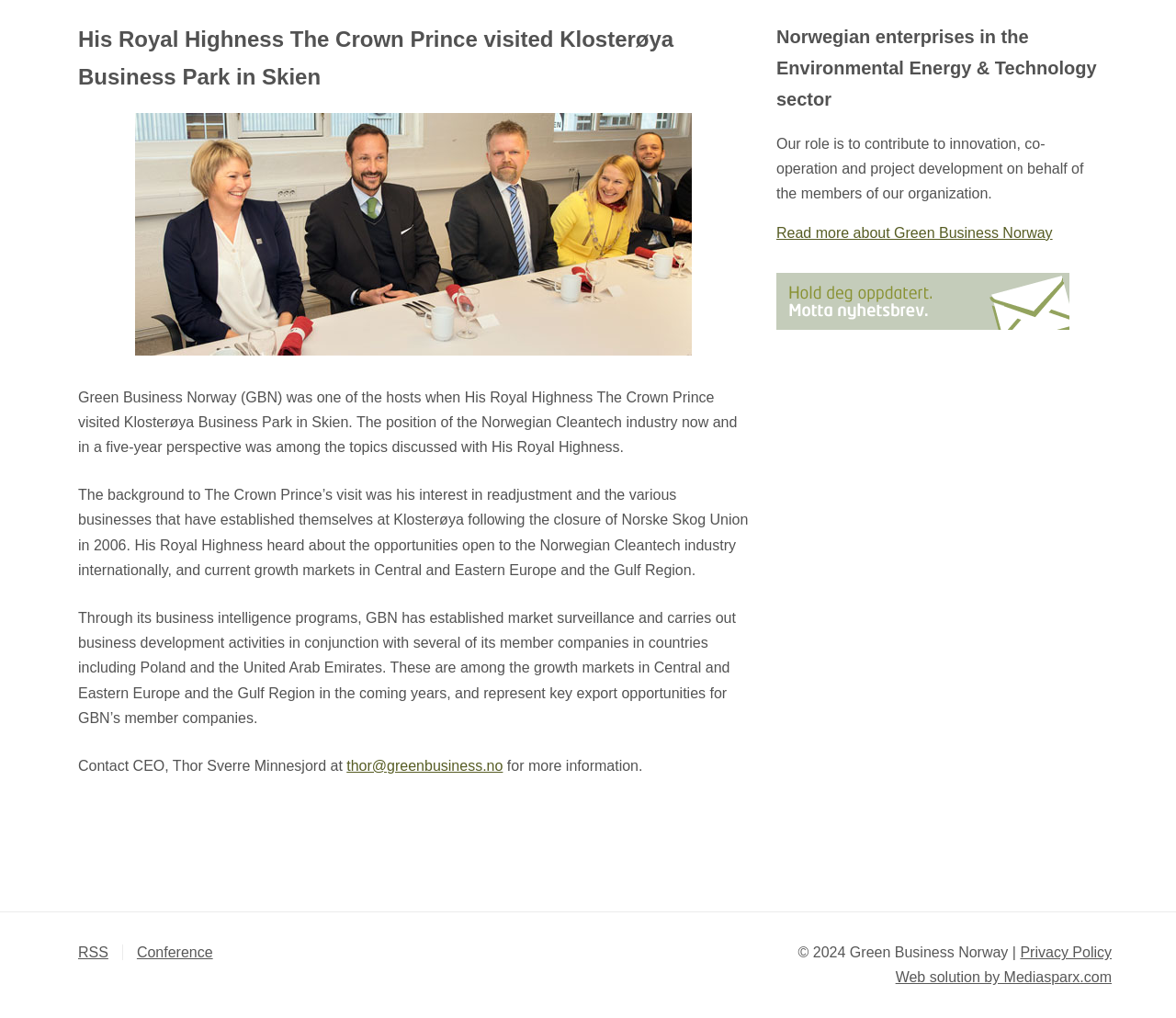For the element described, predict the bounding box coordinates as (top-left x, top-left y, bottom-right x, bottom-right y). All values should be between 0 and 1. Element description: Uncategorized

None